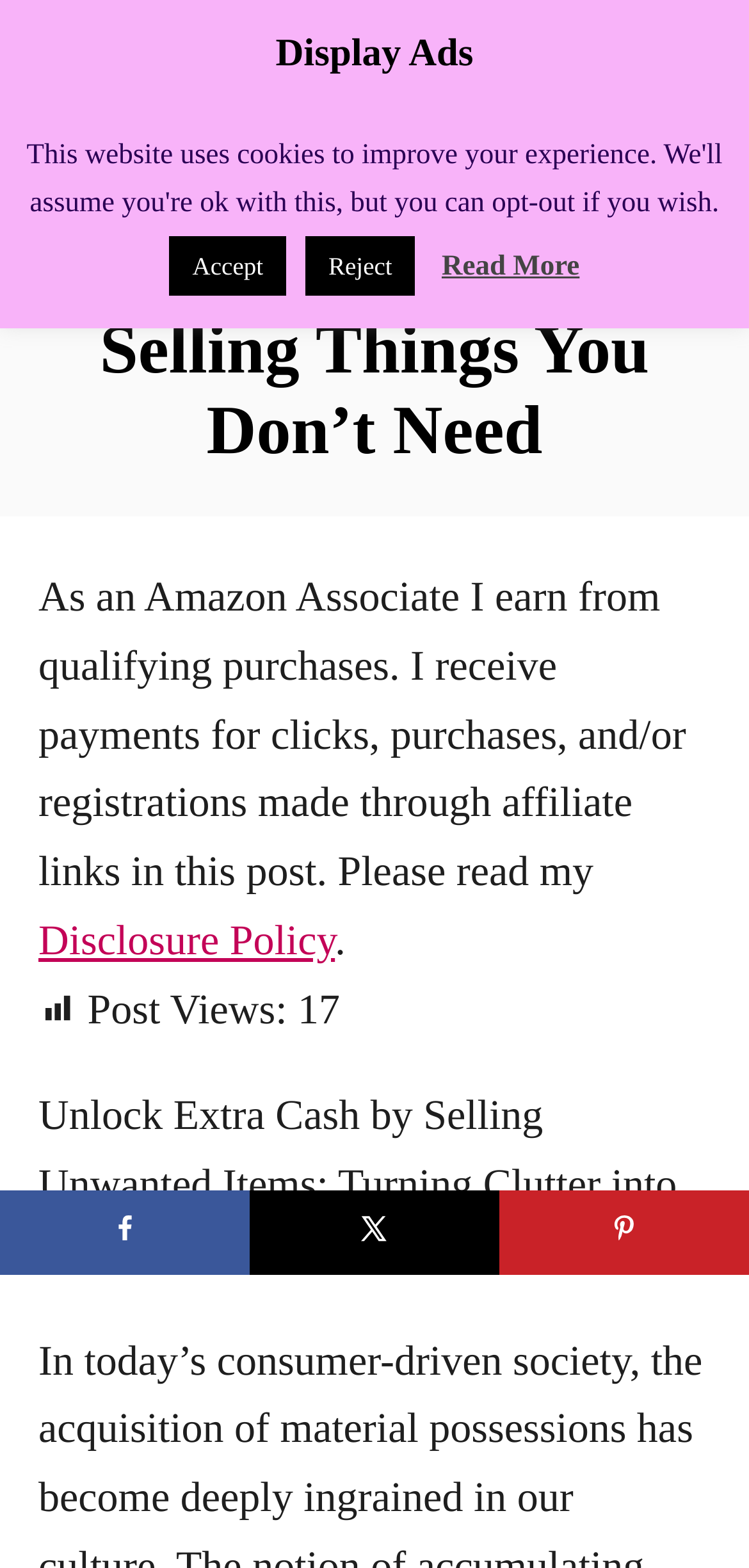Determine the bounding box coordinates of the element that should be clicked to execute the following command: "Click the 'Menu' button".

[0.0, 0.024, 0.215, 0.092]